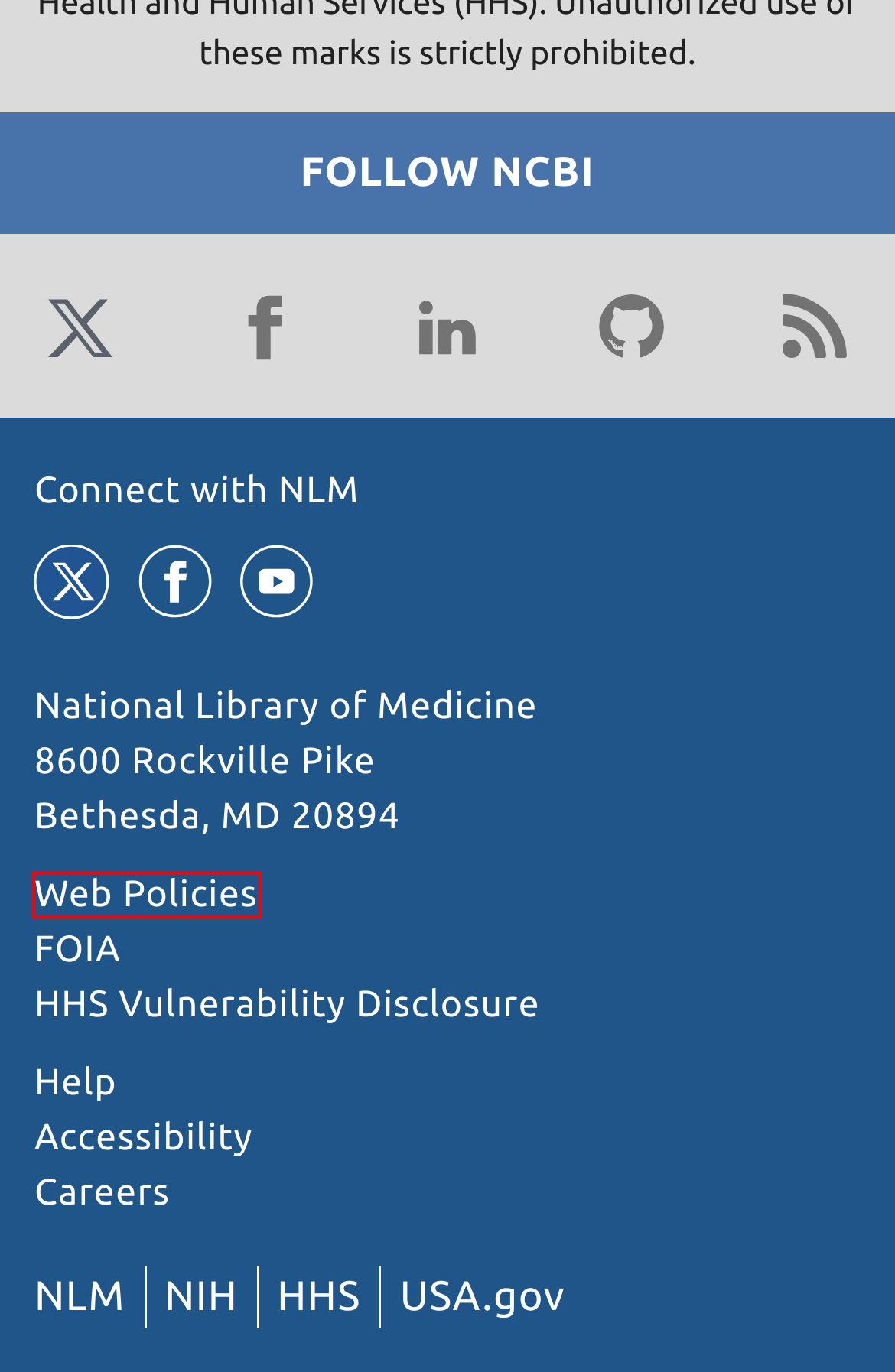Examine the screenshot of the webpage, which includes a red bounding box around an element. Choose the best matching webpage description for the page that will be displayed after clicking the element inside the red bounding box. Here are the candidates:
A. NLM Support Center
		 · NLM Customer Support Center
B. Careers @ NLM
C. Connect with NLM
D. Freedom of Information Act Office | National Institutes of Health (NIH)
E. Making government services easier to find | USAGov
F. Accessibility on the NLM Website
G. NLM Web Policies
H. National Institutes of Health (NIH) | Turning Discovery Into Health

G